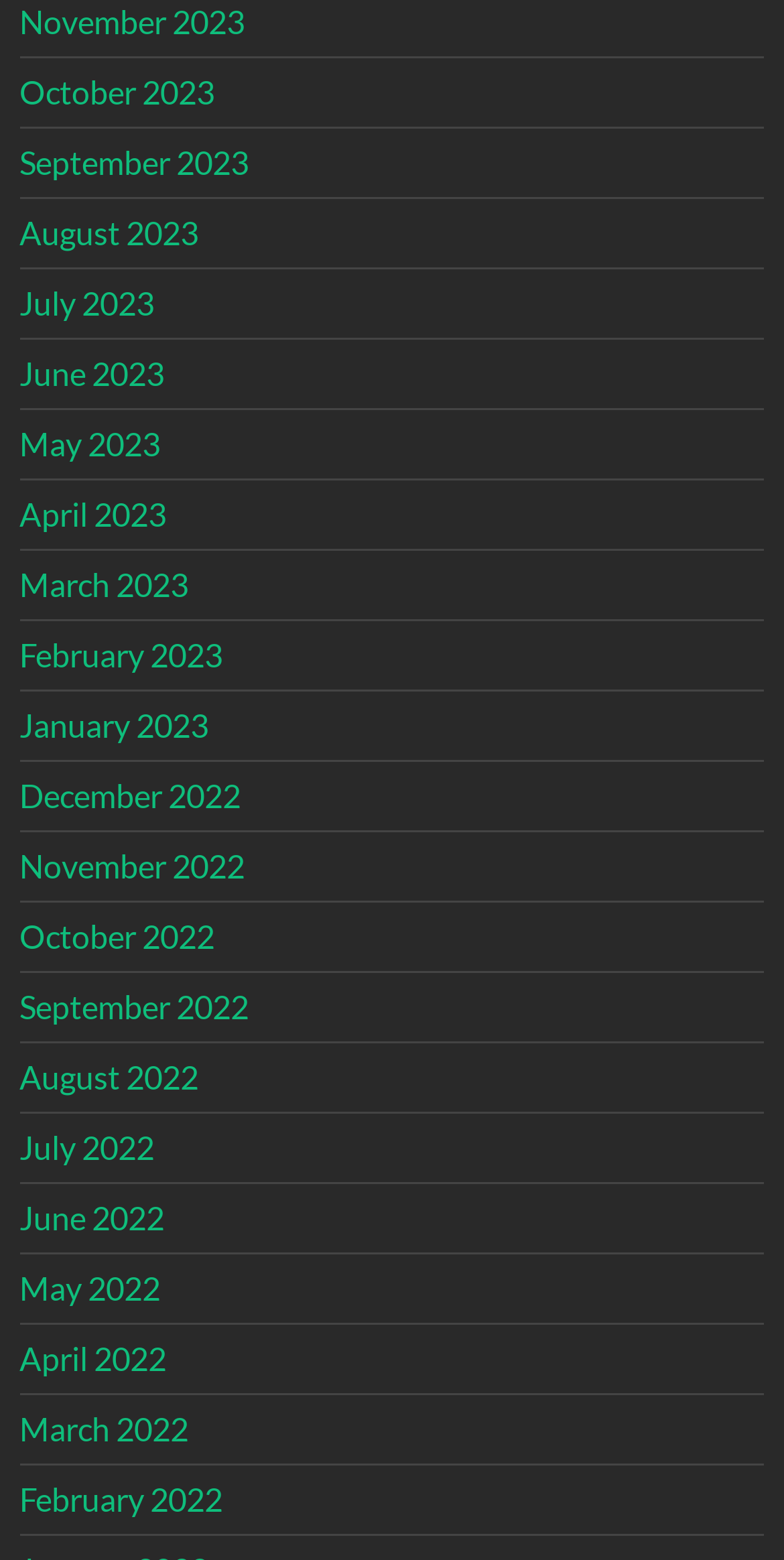How many months are listed on the webpage?
Based on the image, respond with a single word or phrase.

20